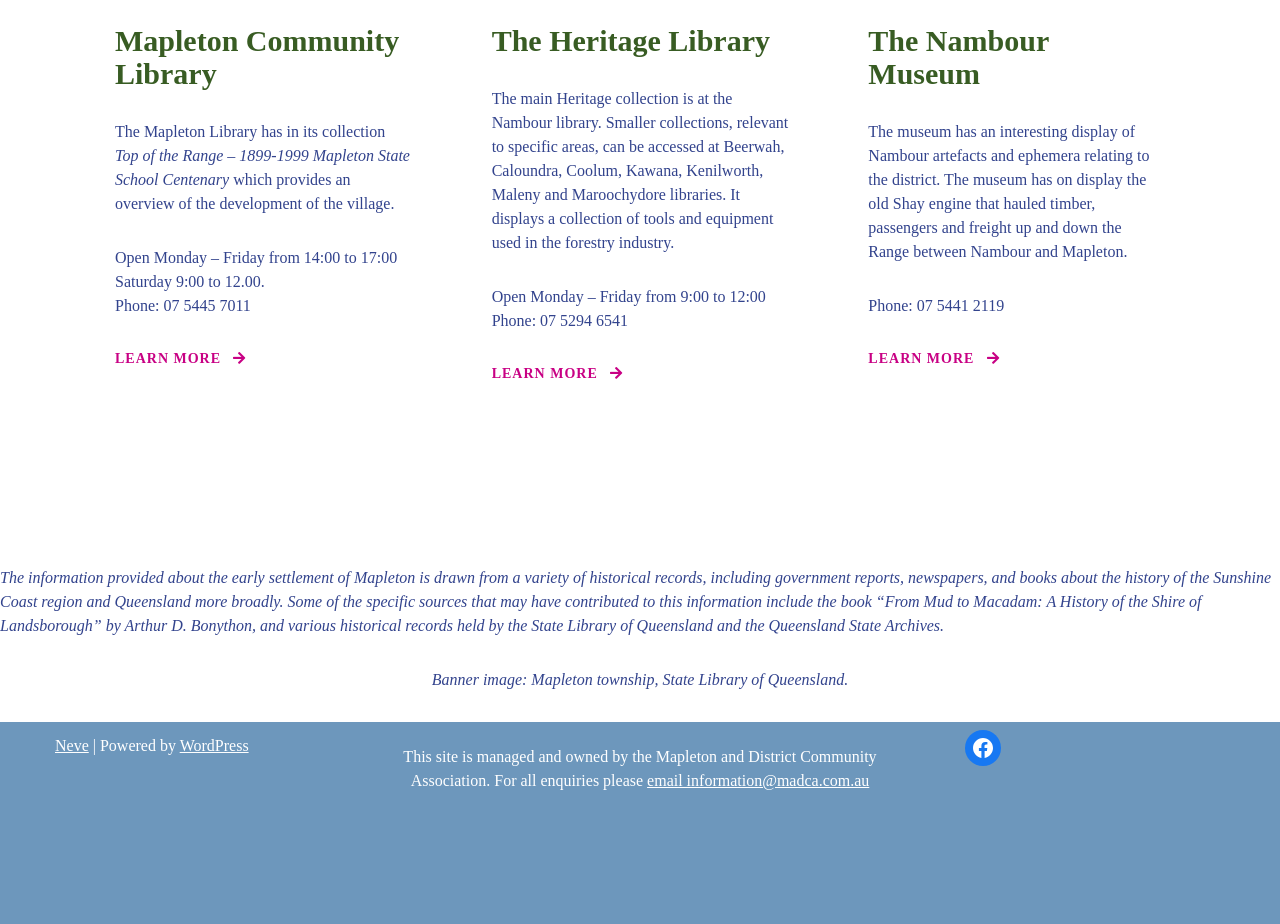Using the provided element description "email information@madca.com.au", determine the bounding box coordinates of the UI element.

[0.506, 0.835, 0.679, 0.853]